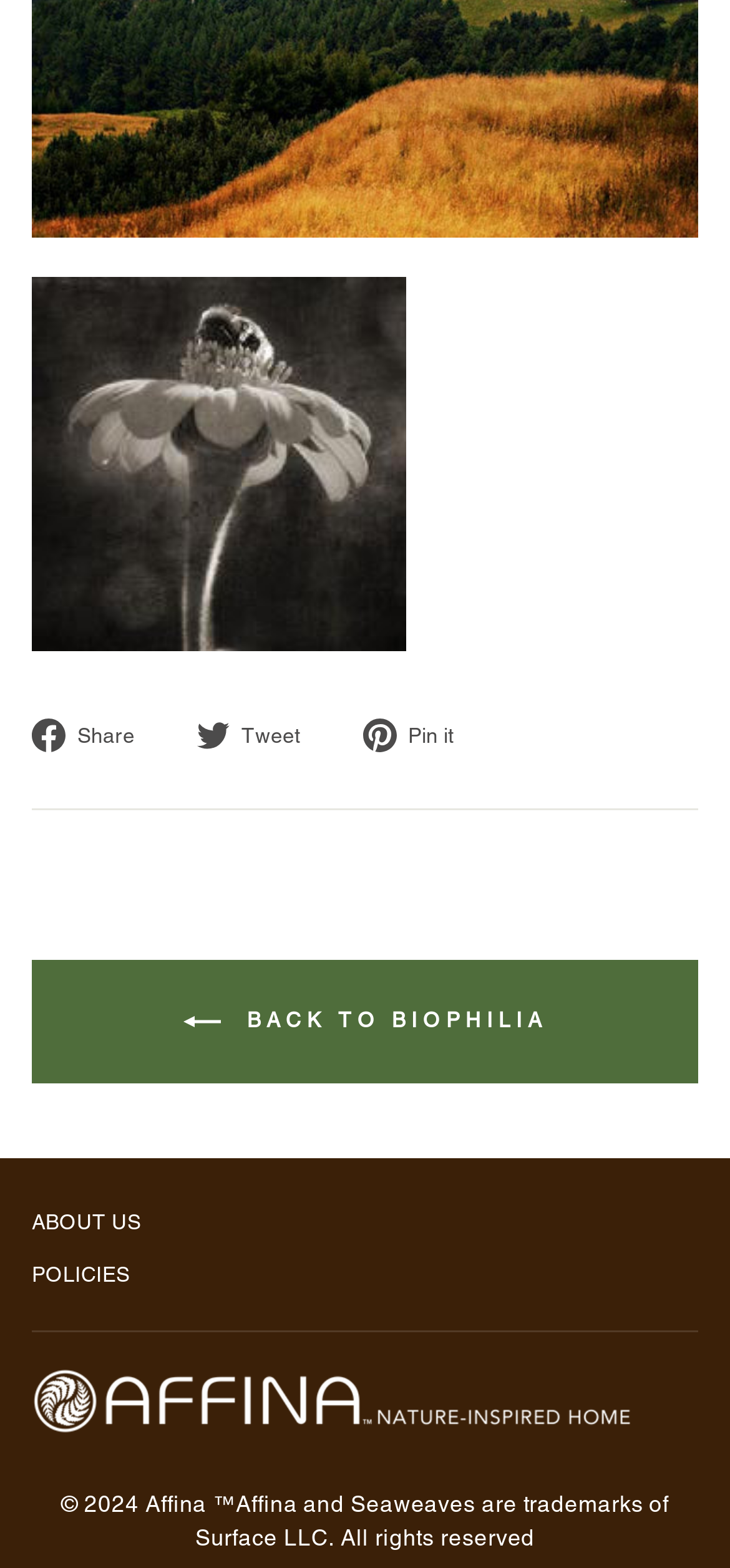Extract the bounding box coordinates for the described element: "Back to BIOPHILIA". The coordinates should be represented as four float numbers between 0 and 1: [left, top, right, bottom].

[0.044, 0.612, 0.956, 0.691]